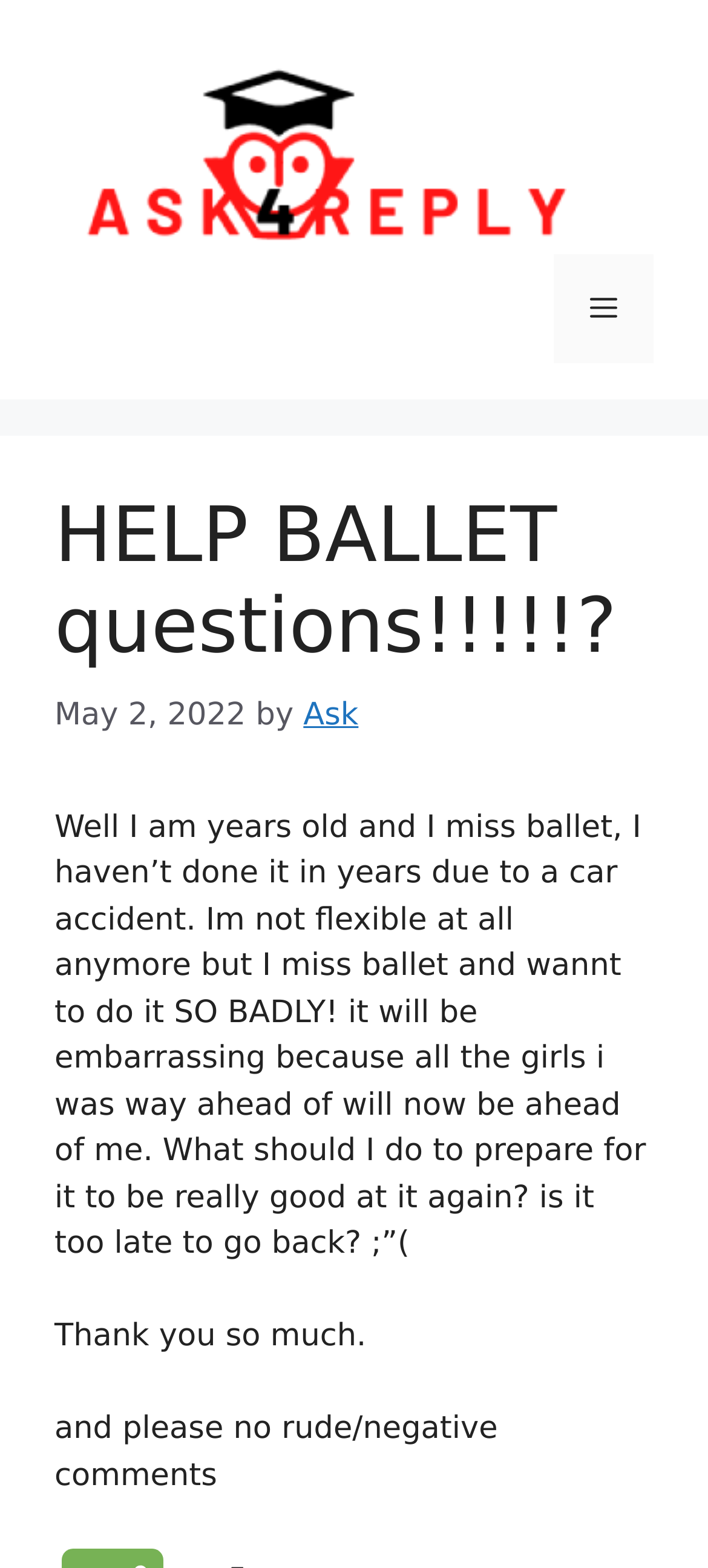Using the information in the image, give a comprehensive answer to the question: 
What is the purpose of the post?

The purpose of the post can be inferred from the text content, which is a question seeking advice on how to prepare for returning to ballet after a long break. The author is seeking guidance and support from others.